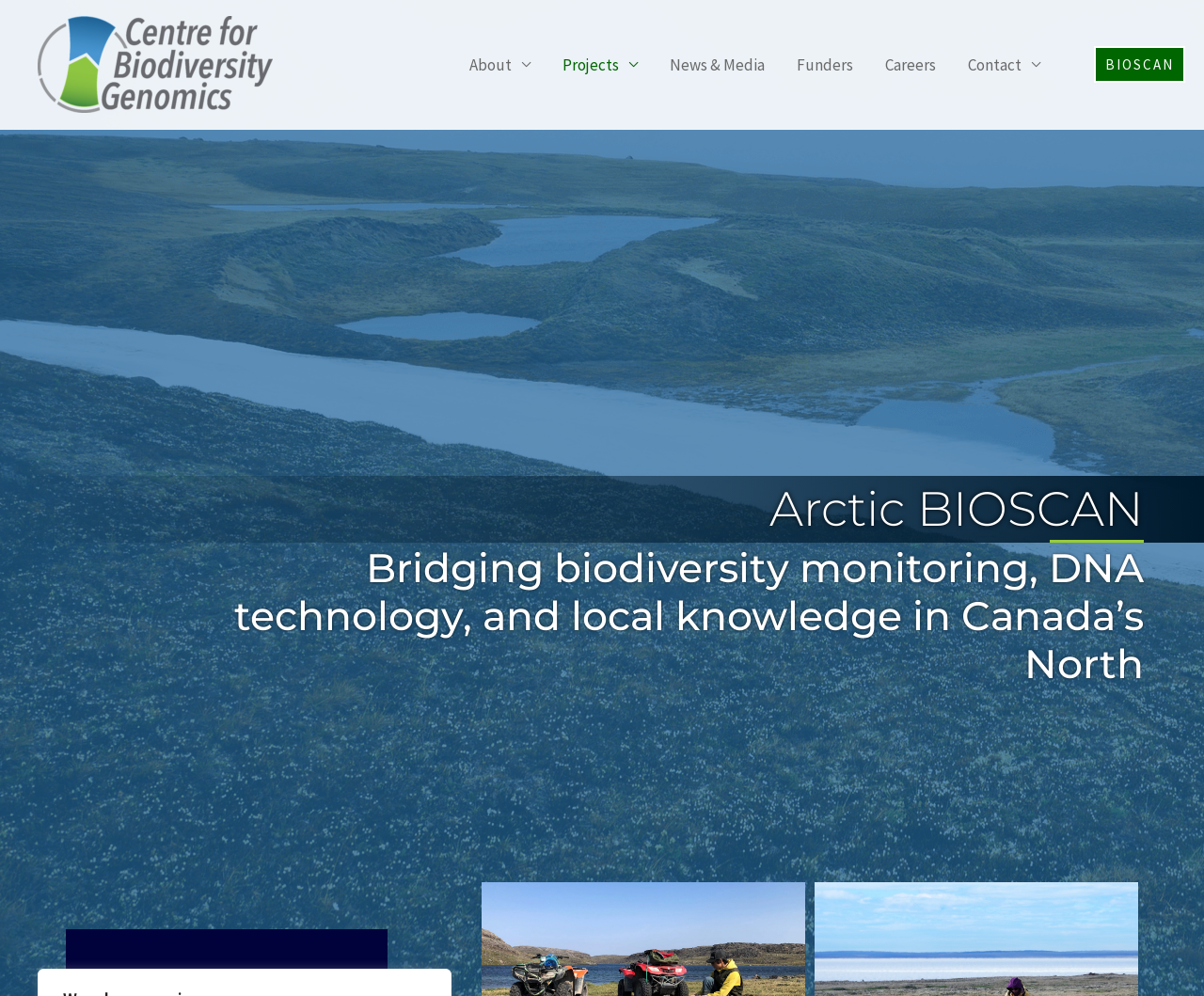What is the name of the project?
Provide an in-depth and detailed explanation in response to the question.

The question asks for the name of the project, which can be found in the link element with the text 'BIOSCAN' at the top-right corner of the webpage.